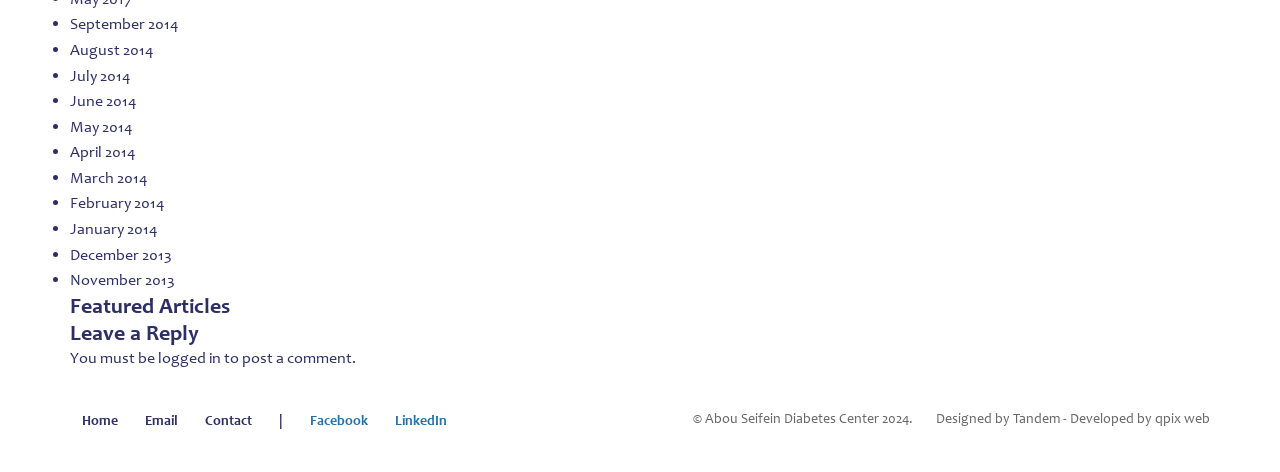Find the bounding box coordinates for the area that must be clicked to perform this action: "View the 'Top Posts'".

None